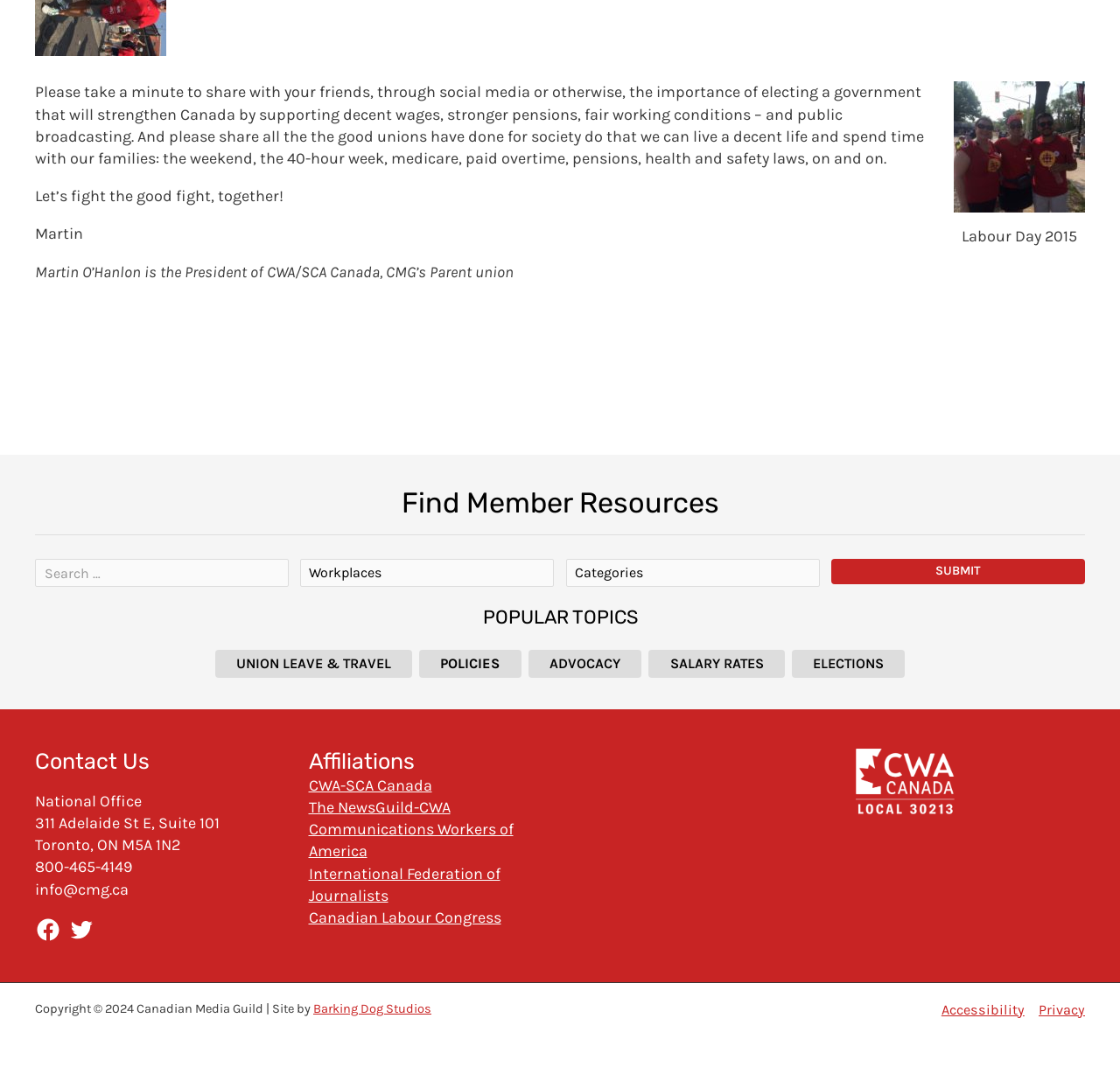Please identify the bounding box coordinates of the element that needs to be clicked to execute the following command: "Visit the Facebook page". Provide the bounding box using four float numbers between 0 and 1, formatted as [left, top, right, bottom].

[0.031, 0.842, 0.055, 0.866]